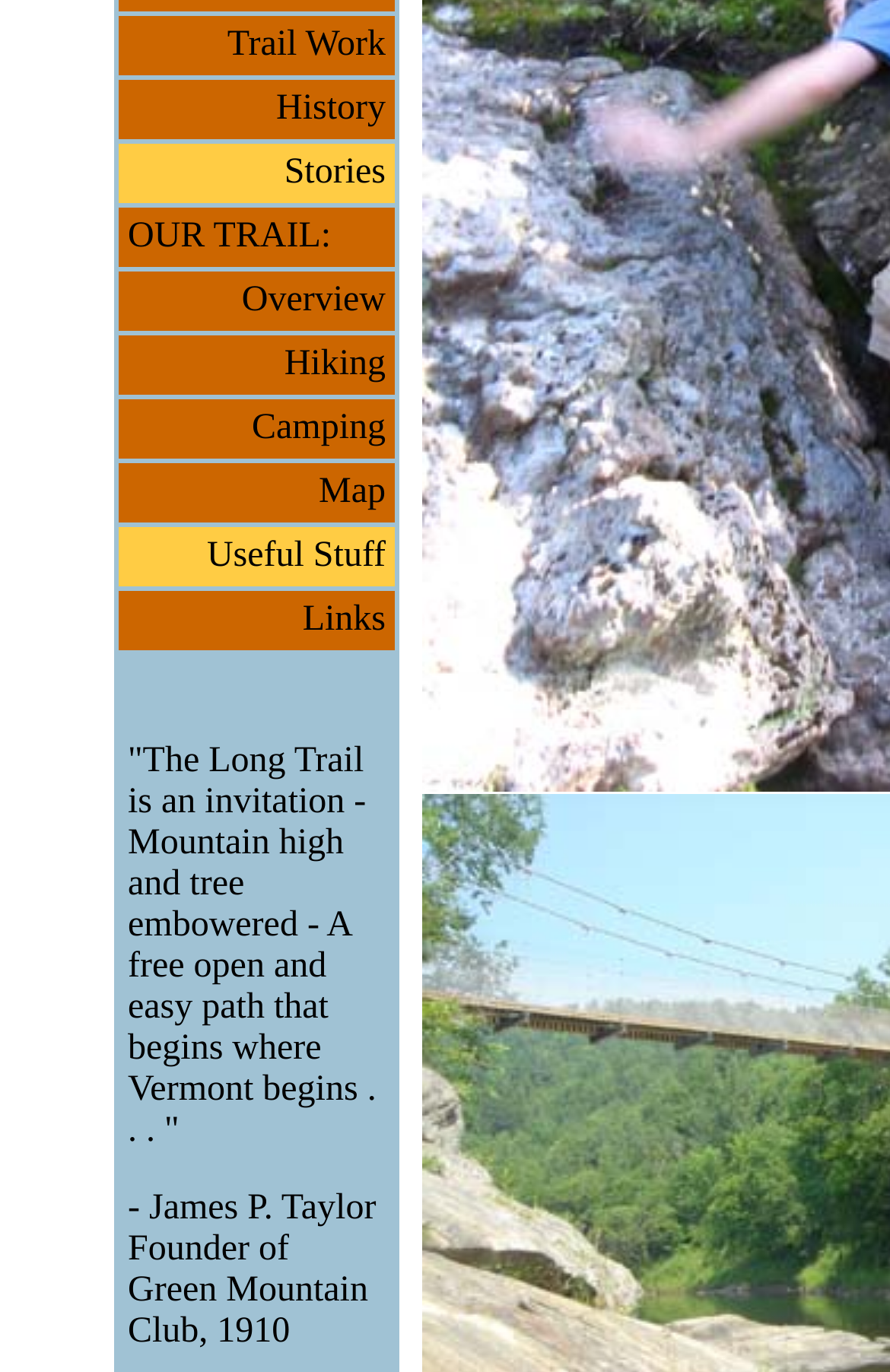Refer to the element description History and identify the corresponding bounding box in the screenshot. Format the coordinates as (top-left x, top-left y, bottom-right x, bottom-right y) with values in the range of 0 to 1.

[0.31, 0.065, 0.433, 0.093]